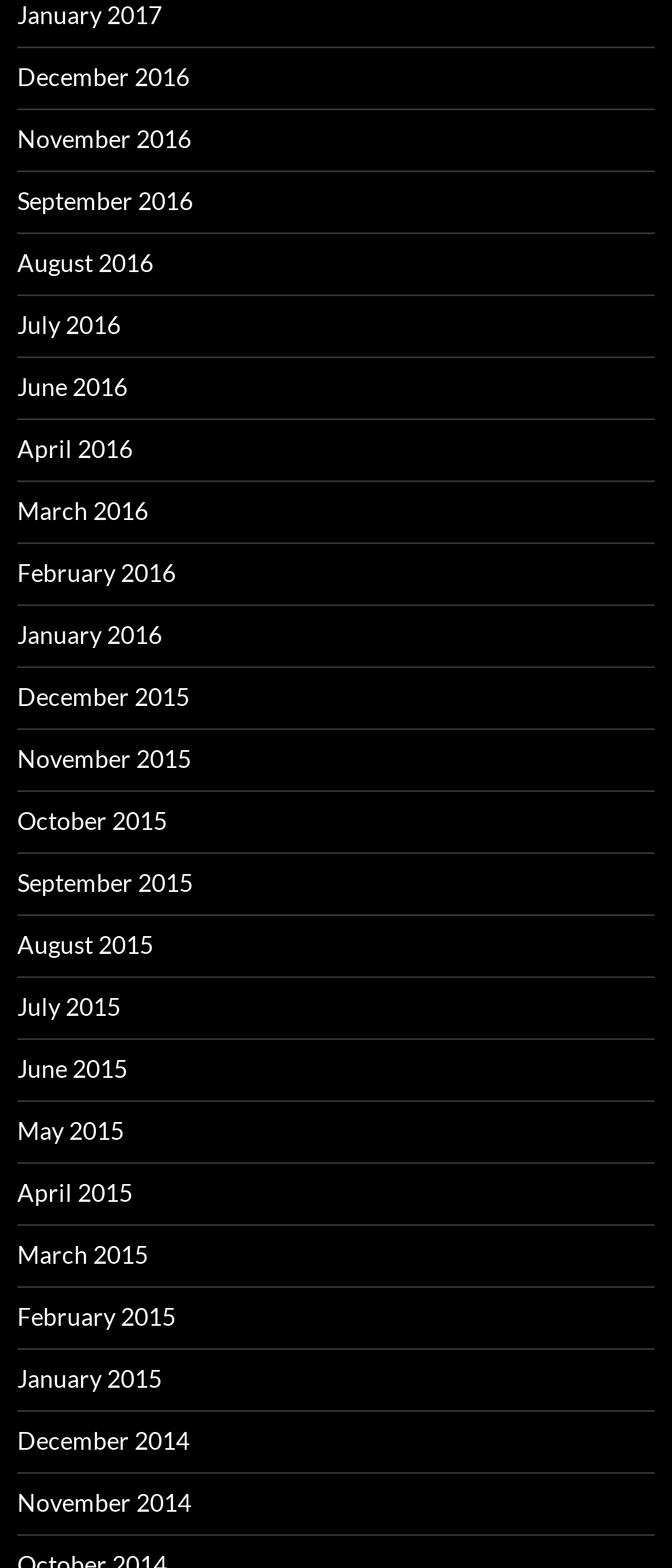Pinpoint the bounding box coordinates of the area that must be clicked to complete this instruction: "check terms and conditions".

None